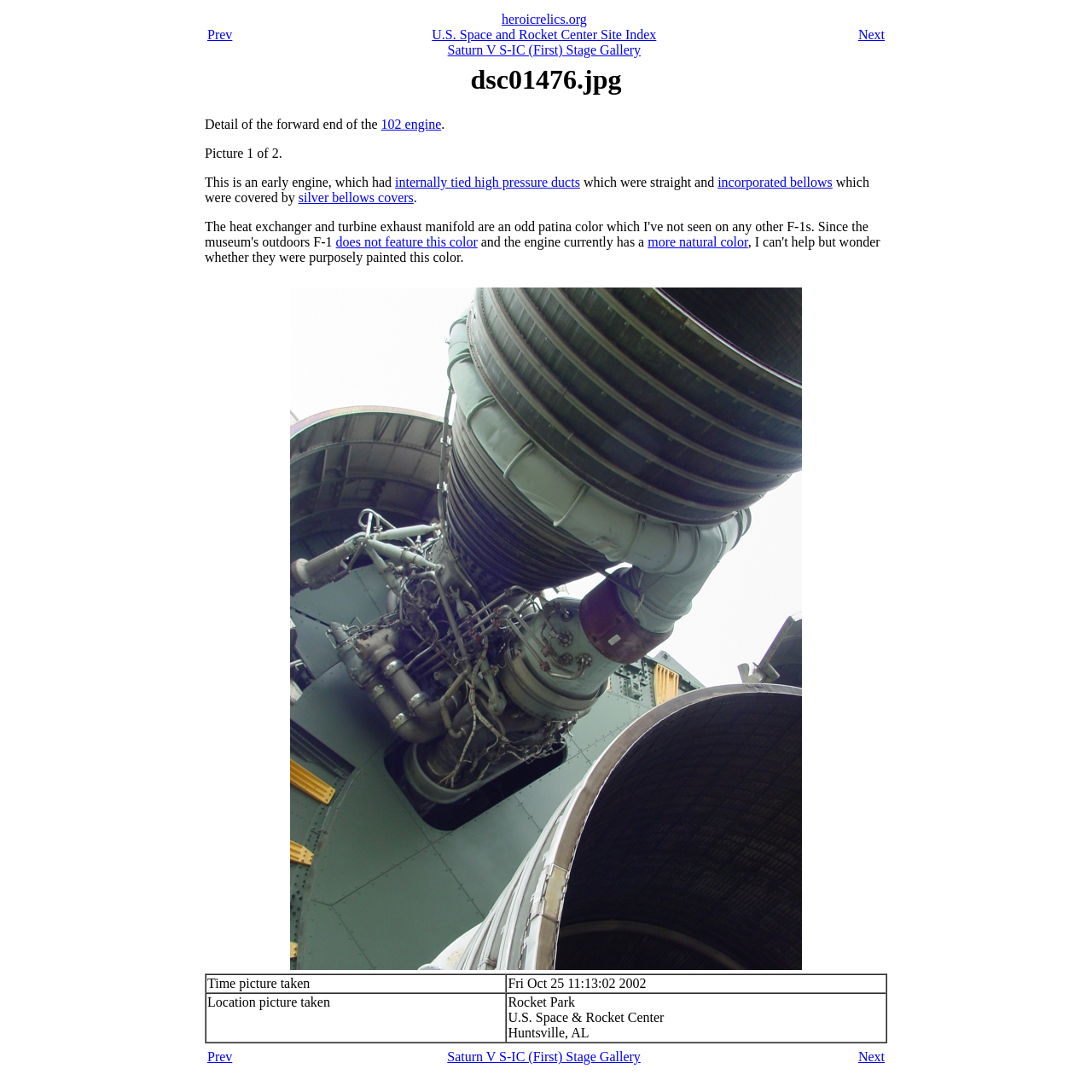Can you find the bounding box coordinates for the element to click on to achieve the instruction: "Click on the 'Next' link"?

[0.786, 0.025, 0.81, 0.038]